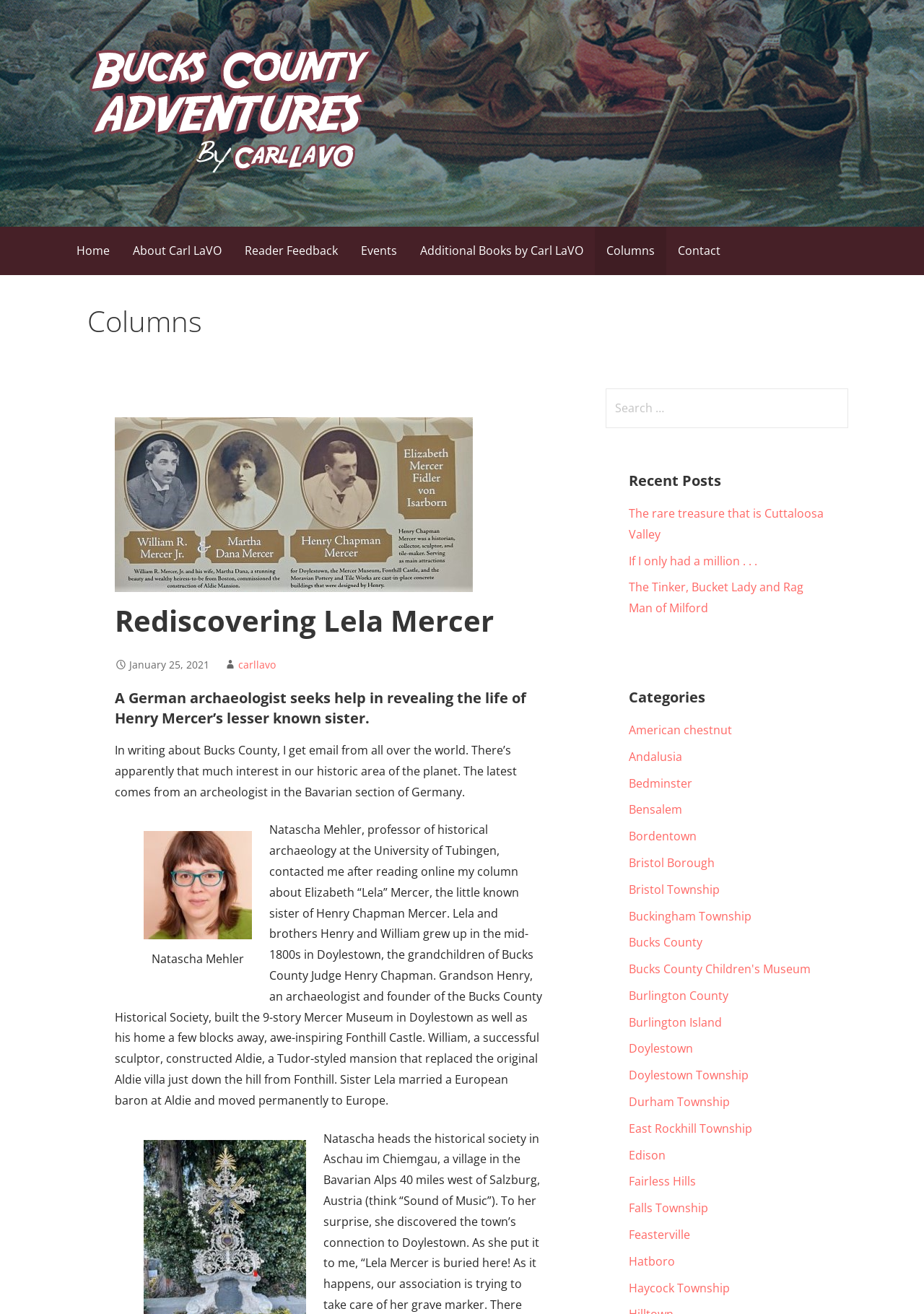Please identify the bounding box coordinates of where to click in order to follow the instruction: "Read the 'Rediscovering Lela Mercer' column".

[0.124, 0.457, 0.589, 0.488]